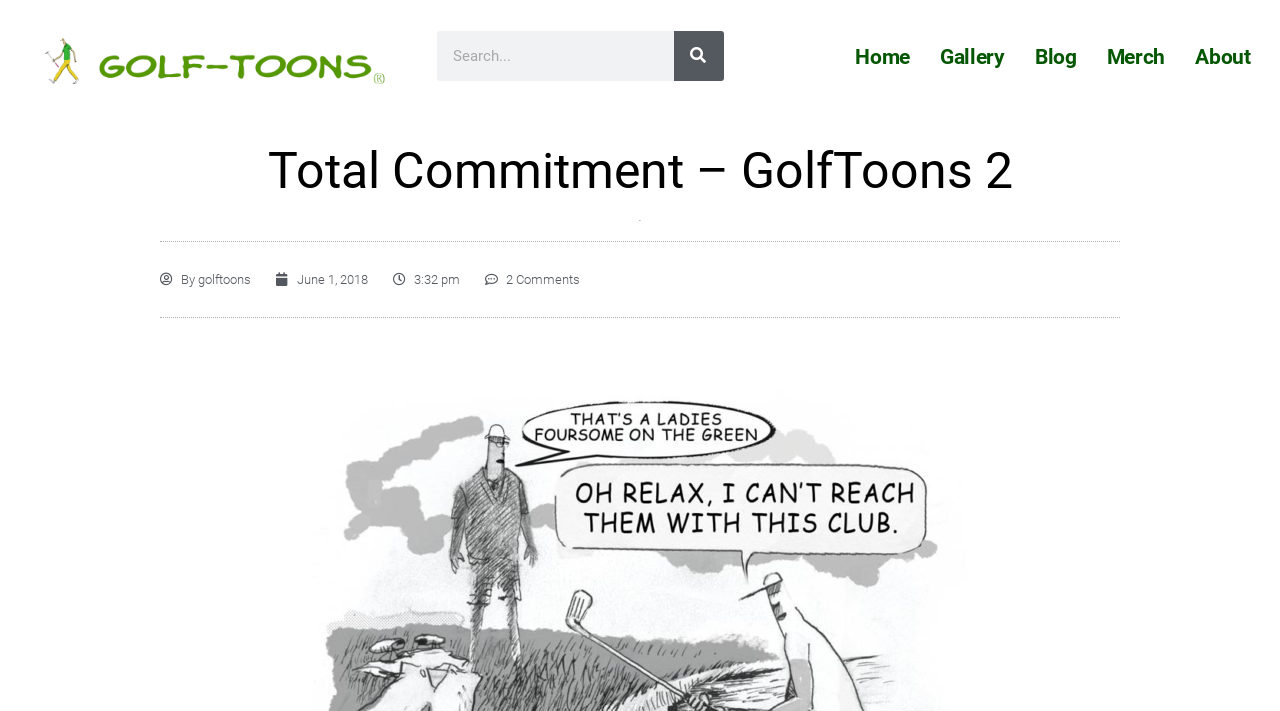Describe all the key features of the webpage in detail.

The webpage features a prominent illustration of a male golfer standing in a water hazard, completely naked and focused on hitting a good shot, taking up a significant portion of the page. This image is positioned roughly in the middle of the page, with a heading "Total Commitment – GolfToons 2" above it.

At the top left corner of the page, there is a GolfToons logo, which is an image of a man in yellow pants walking with a golf club. Next to the logo, there is a search box with a "Search" button.

The top navigation menu consists of five links: "Home", "Gallery", "Blog", "Merch", and "About", which are positioned horizontally and evenly spaced across the top of the page.

Below the illustration, there are several links and text elements. The author's name "By golftoons" is displayed, followed by the date "June 1, 2018" and the time "3:32 pm". Additionally, there is a link to "2 Comments" section.

Overall, the webpage has a simple and clean layout, with a clear focus on the central illustration and easy navigation to other sections of the website.